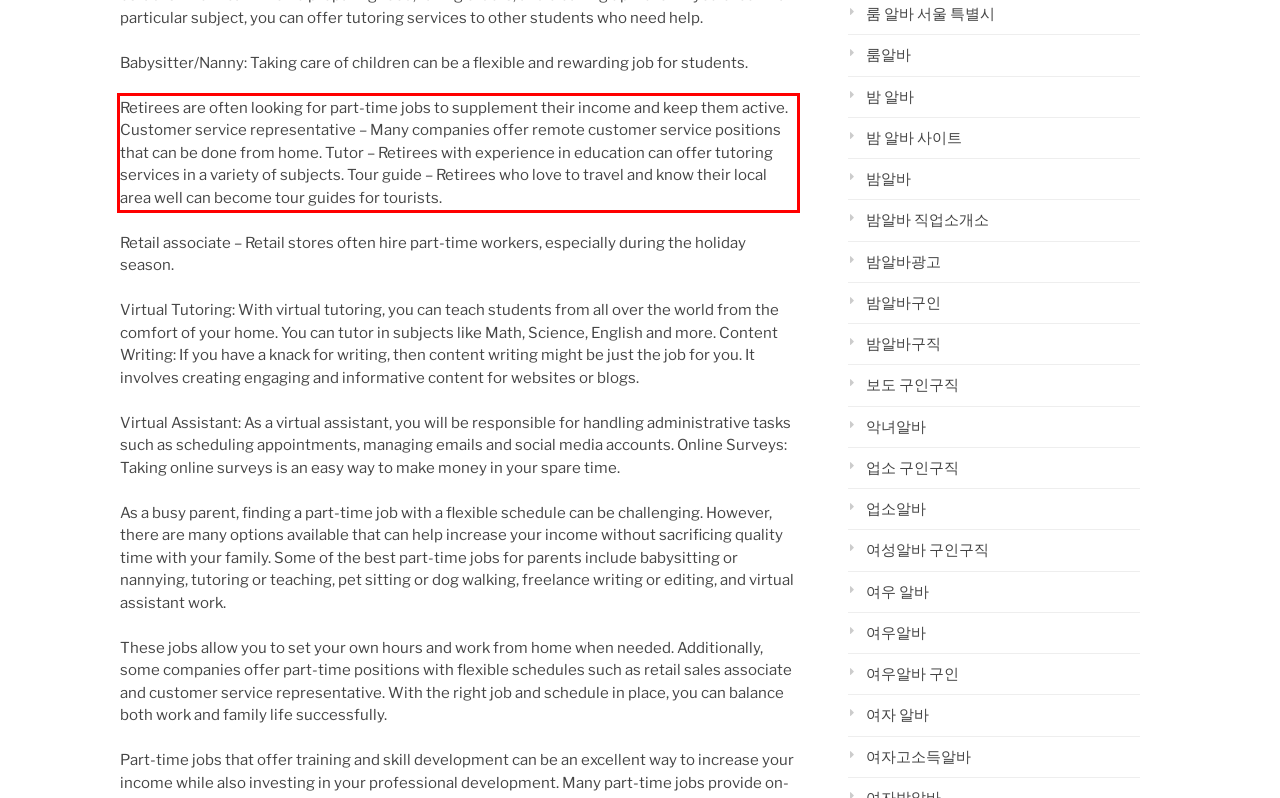You are provided with a screenshot of a webpage that includes a red bounding box. Extract and generate the text content found within the red bounding box.

Retirees are often looking for part-time jobs to supplement their income and keep them active. Customer service representative – Many companies offer remote customer service positions that can be done from home. Tutor – Retirees with experience in education can offer tutoring services in a variety of subjects. Tour guide – Retirees who love to travel and know their local area well can become tour guides for tourists.